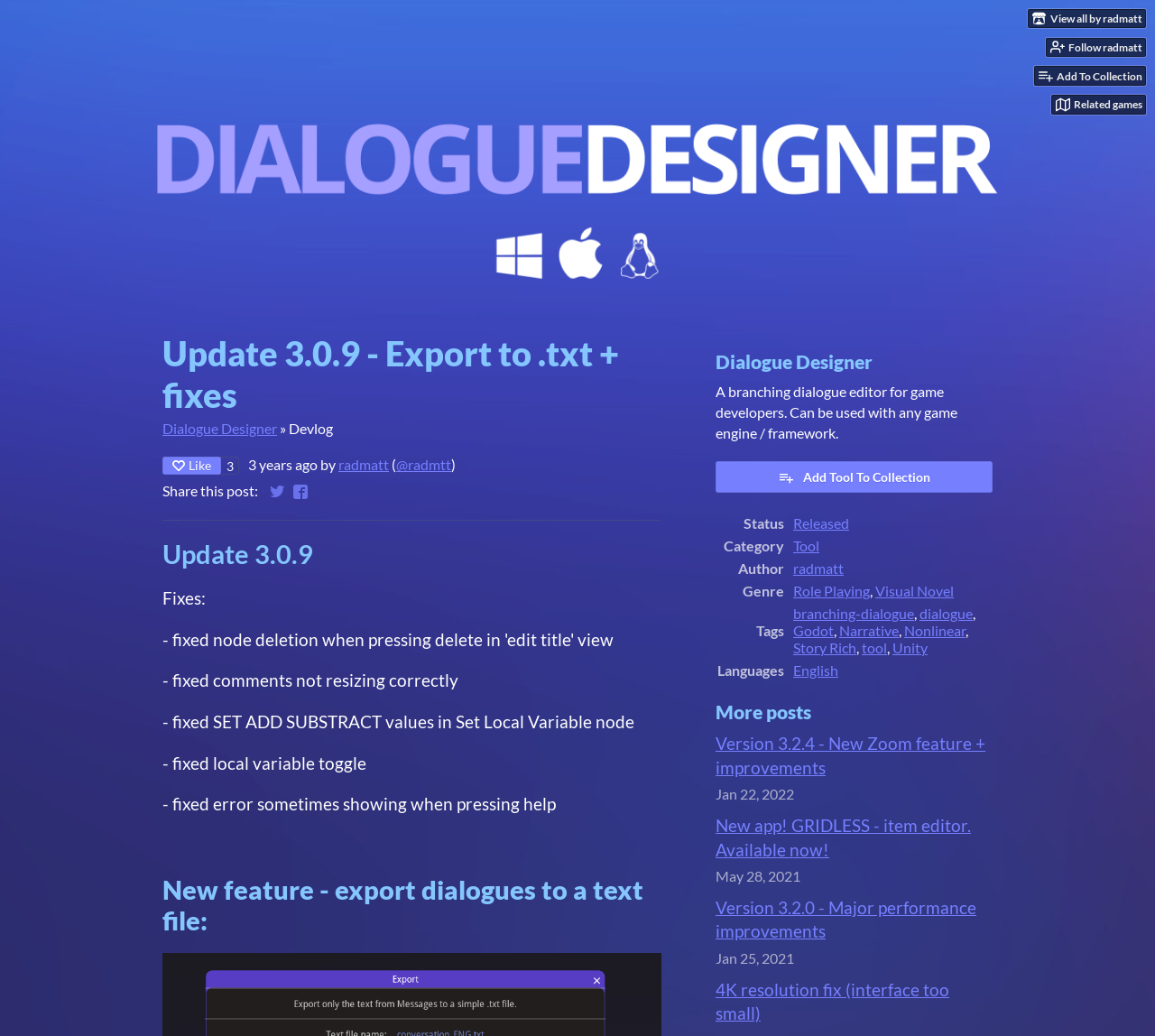Determine the bounding box coordinates of the region I should click to achieve the following instruction: "Export dialogues to a text file". Ensure the bounding box coordinates are four float numbers between 0 and 1, i.e., [left, top, right, bottom].

[0.141, 0.844, 0.573, 0.904]